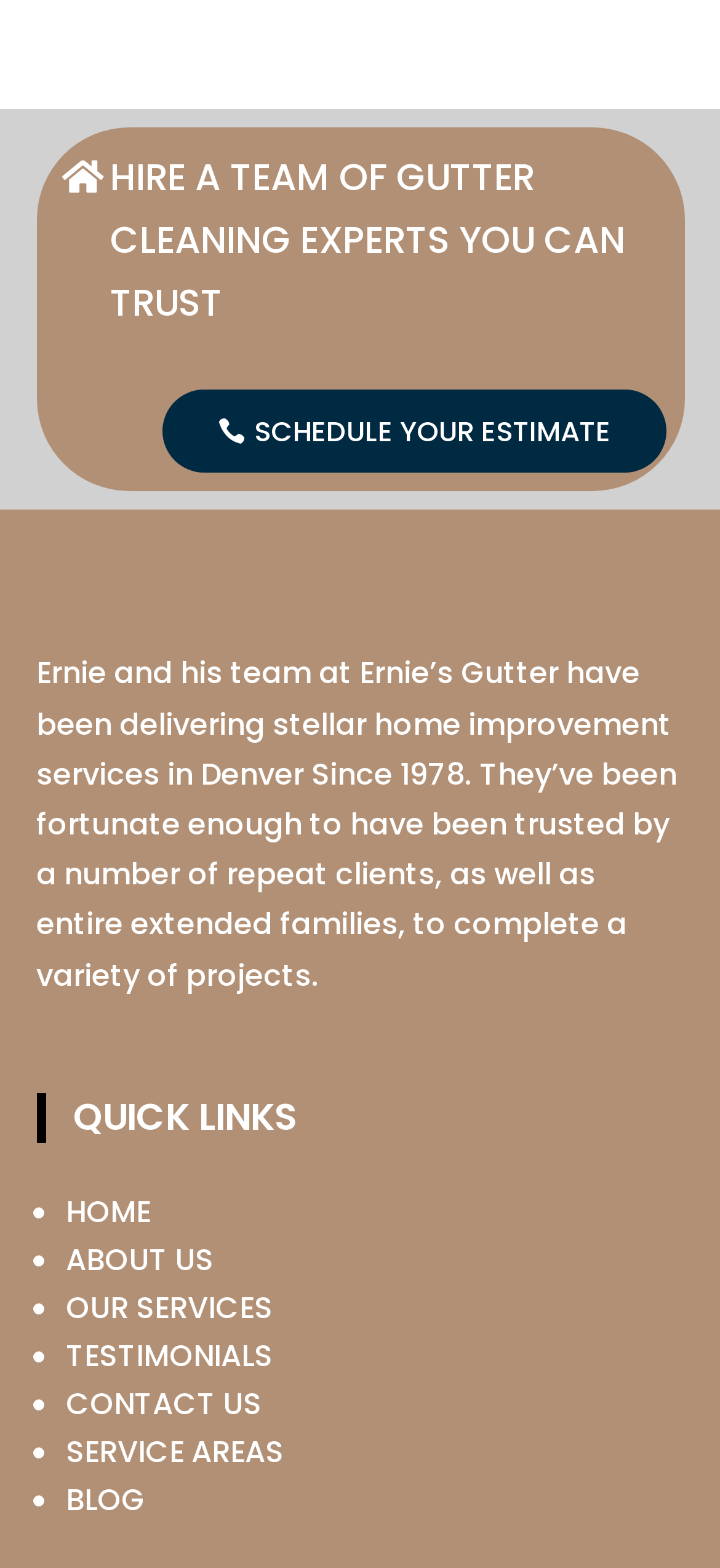What are the quick links provided on the webpage?
Please respond to the question with as much detail as possible.

The quick links provided on the webpage are HOME, ABOUT US, OUR SERVICES, TESTIMONIALS, CONTACT US, SERVICE AREAS, and BLOG, which are listed as link elements under the 'QUICK LINKS' static text element.